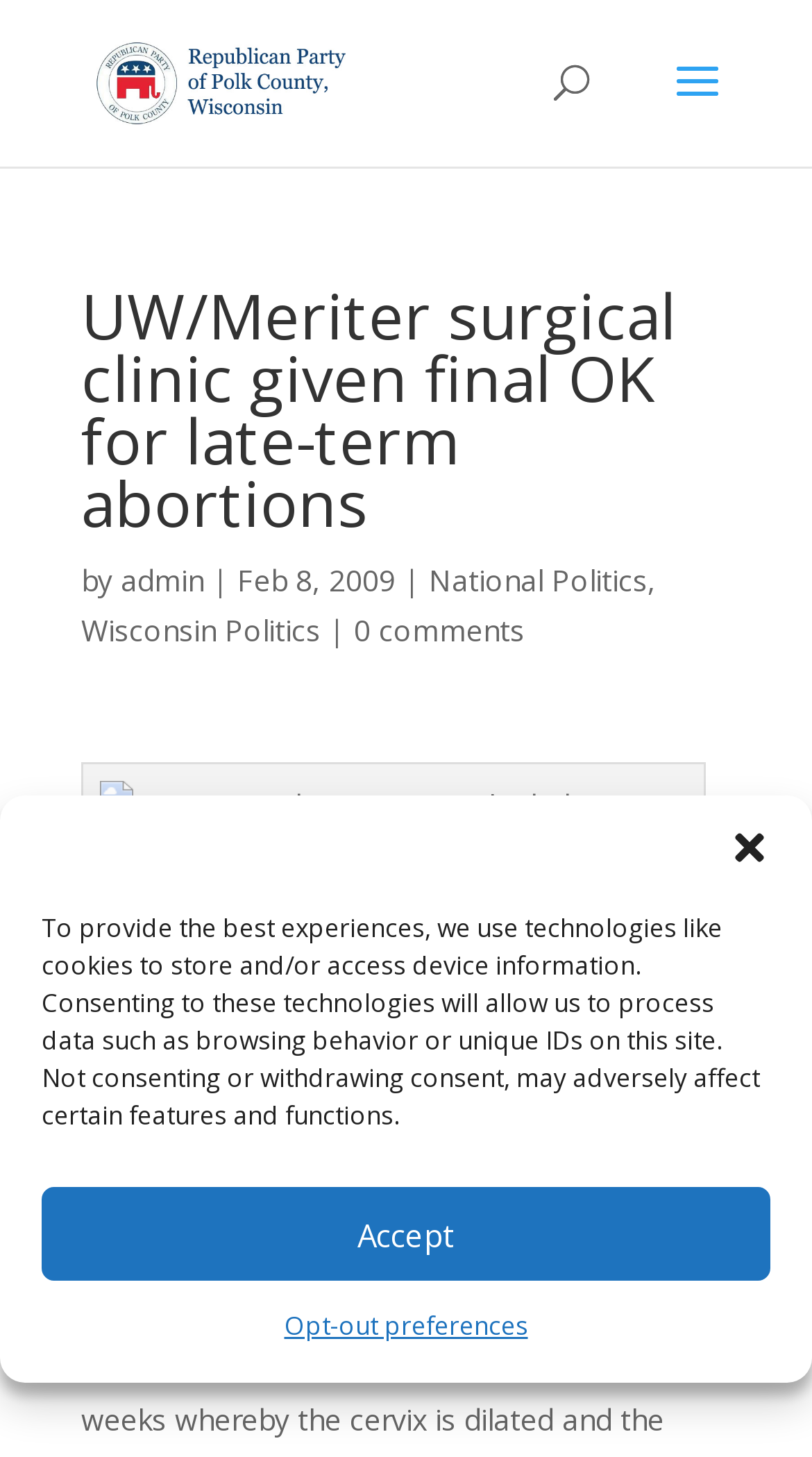Generate a detailed explanation of the webpage's features and information.

The webpage appears to be a news article or blog post discussing the approval of a second-trimester abortion practice at the UW/Meriter surgical clinic. 

At the top of the page, there is a logo and a link to "Polk County Republicans" on the left side, accompanied by an image of the same name. Below this, there is a search bar that spans almost the entire width of the page.

The main content of the page is a news article with a heading that reads "UW/Meriter surgical clinic given final OK for late-term abortions". The article is attributed to an author, "admin", and is dated "Feb 8, 2009". There are also links to categories "National Politics" and "Wisconsin Politics" above the article.

The article itself is accompanied by an image that takes up a significant portion of the page, with a caption that describes the graphic nature of late-term abortions. Below the image, there is a link to "0 comments", suggesting that readers can engage in a discussion about the article.

On the top-right side of the page, there is a dialog box for managing cookie consent, which includes a description of how the website uses cookies and options to accept or opt-out of cookie usage.